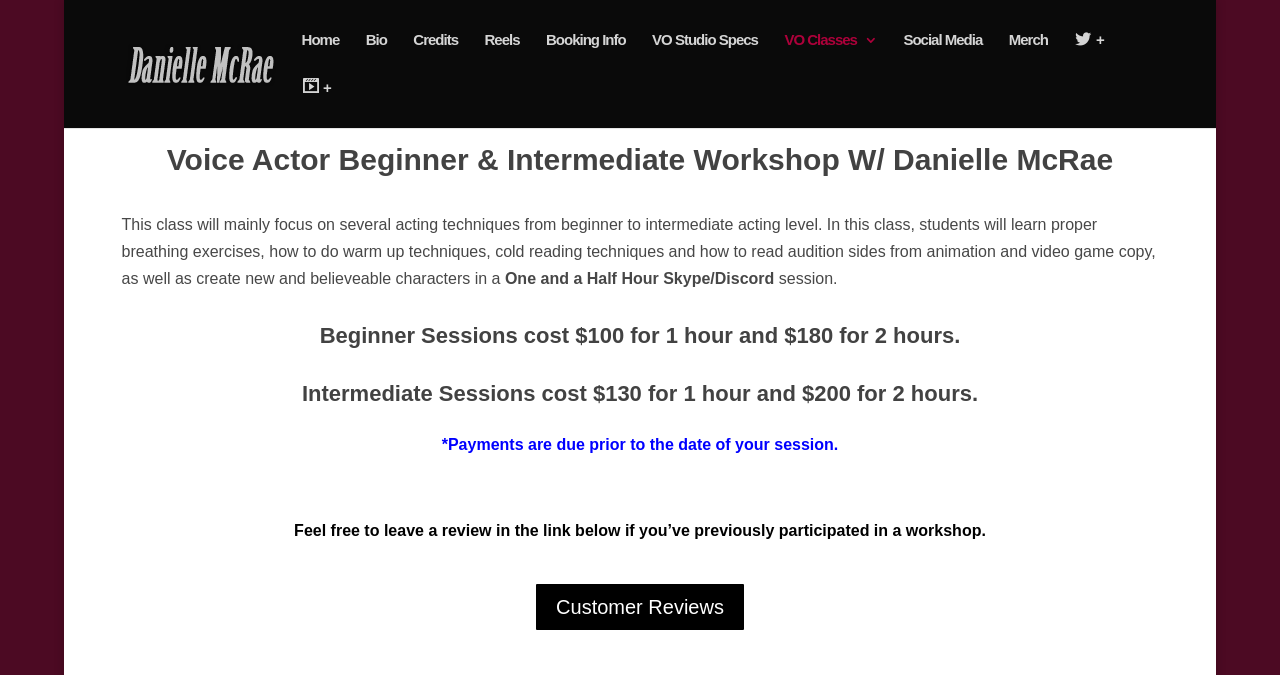Where can customers leave a review?
Using the information presented in the image, please offer a detailed response to the question.

I determined the answer by looking at the section of the webpage that mentions customer reviews. Specifically, I looked at the text that says 'Feel free to leave a review in the link below if you’ve previously participated in a workshop.' This suggests that customers can leave a review by following the link provided.